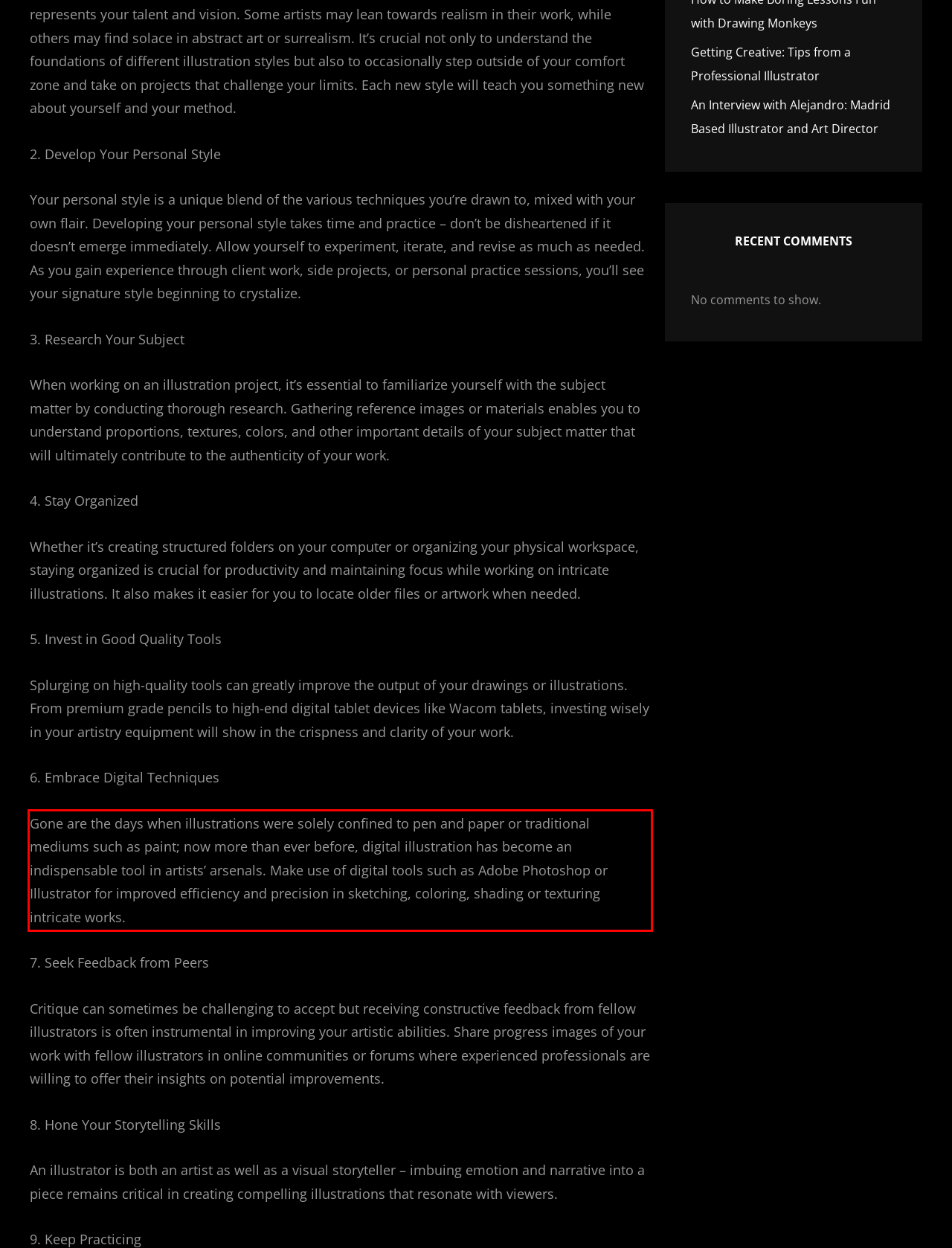Using OCR, extract the text content found within the red bounding box in the given webpage screenshot.

Gone are the days when illustrations were solely confined to pen and paper or traditional mediums such as paint; now more than ever before, digital illustration has become an indispensable tool in artists’ arsenals. Make use of digital tools such as Adobe Photoshop or Illustrator for improved efficiency and precision in sketching, coloring, shading or texturing intricate works.